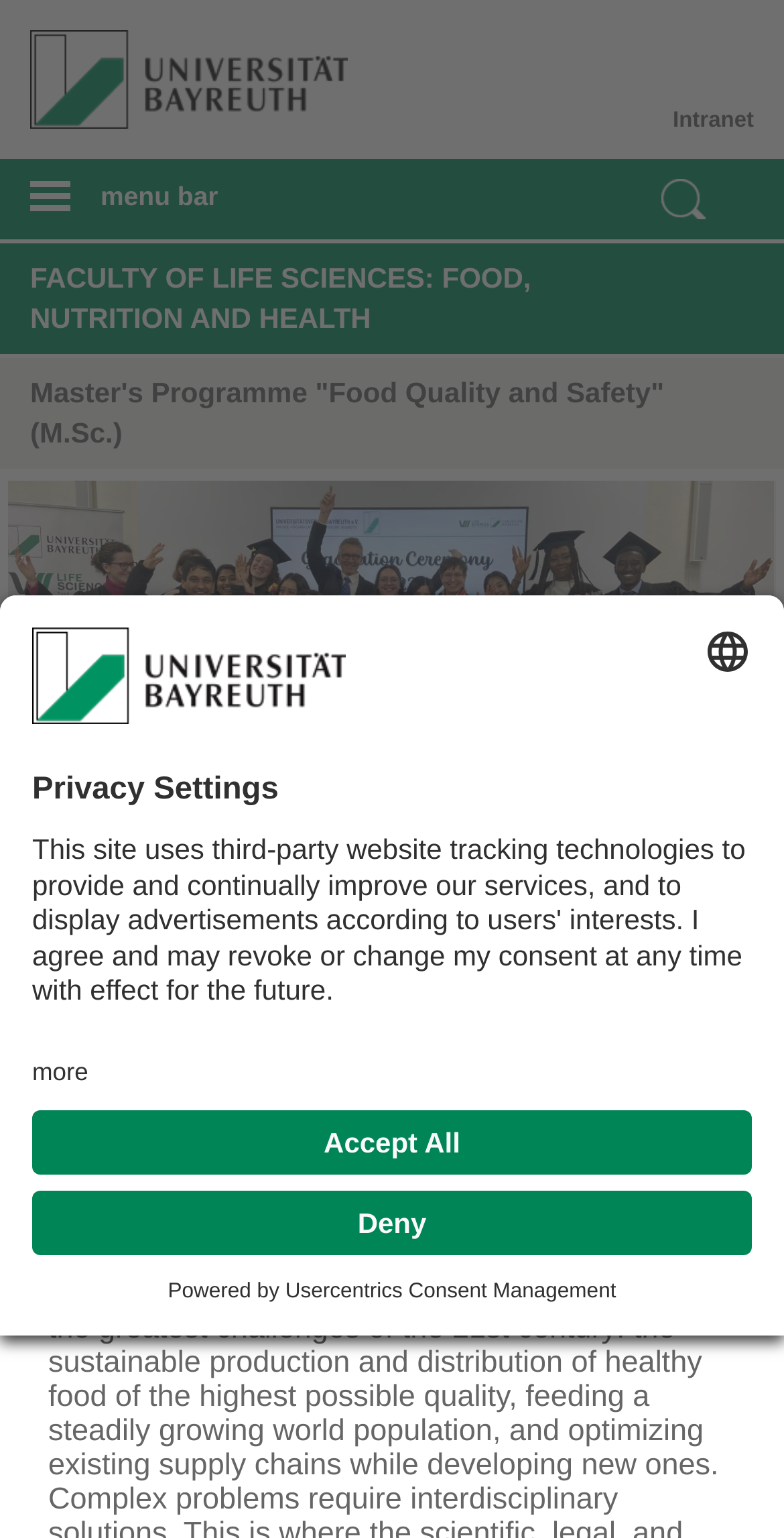What is the language selection button?
Please use the image to provide a one-word or short phrase answer.

Select language